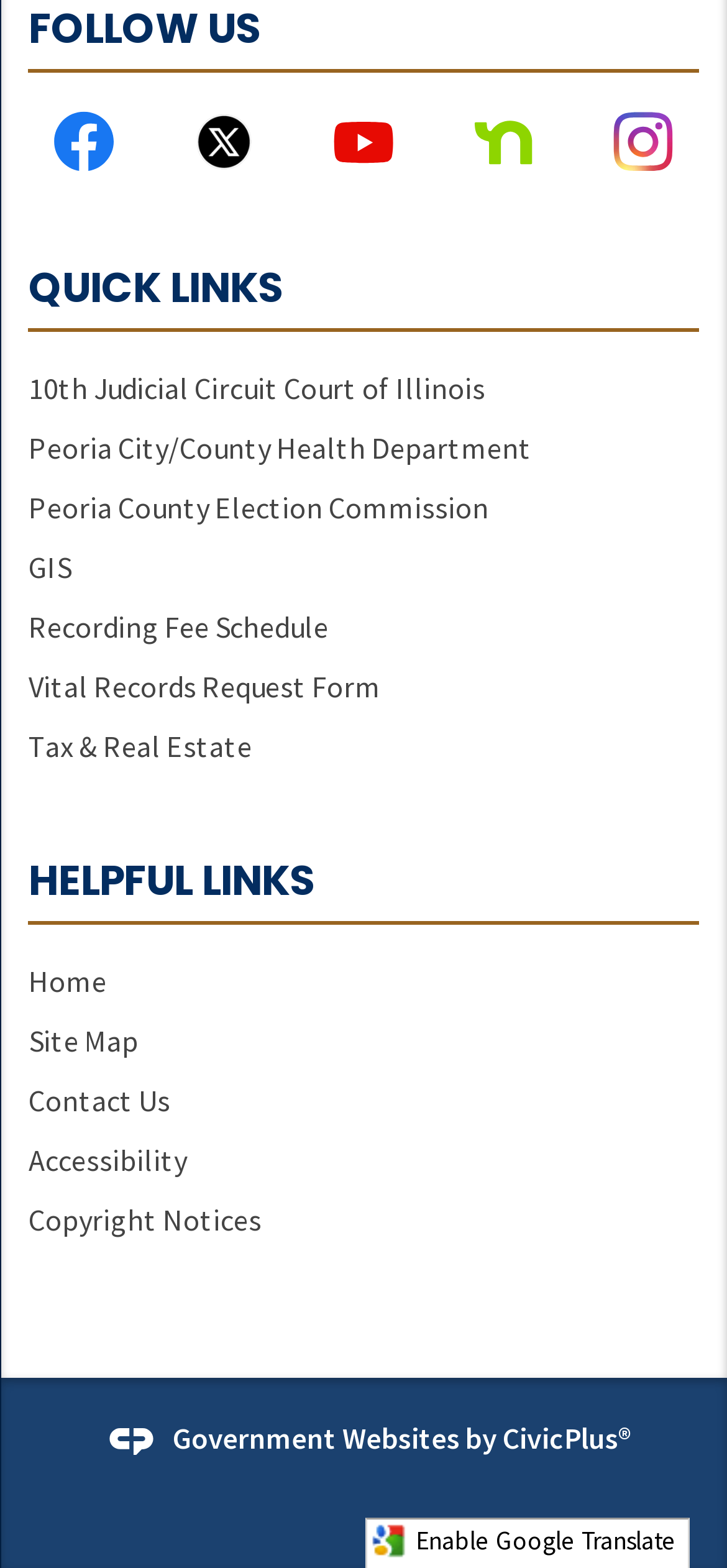Use a single word or phrase to answer the following:
What is the company that developed this government website?

CivicPlus